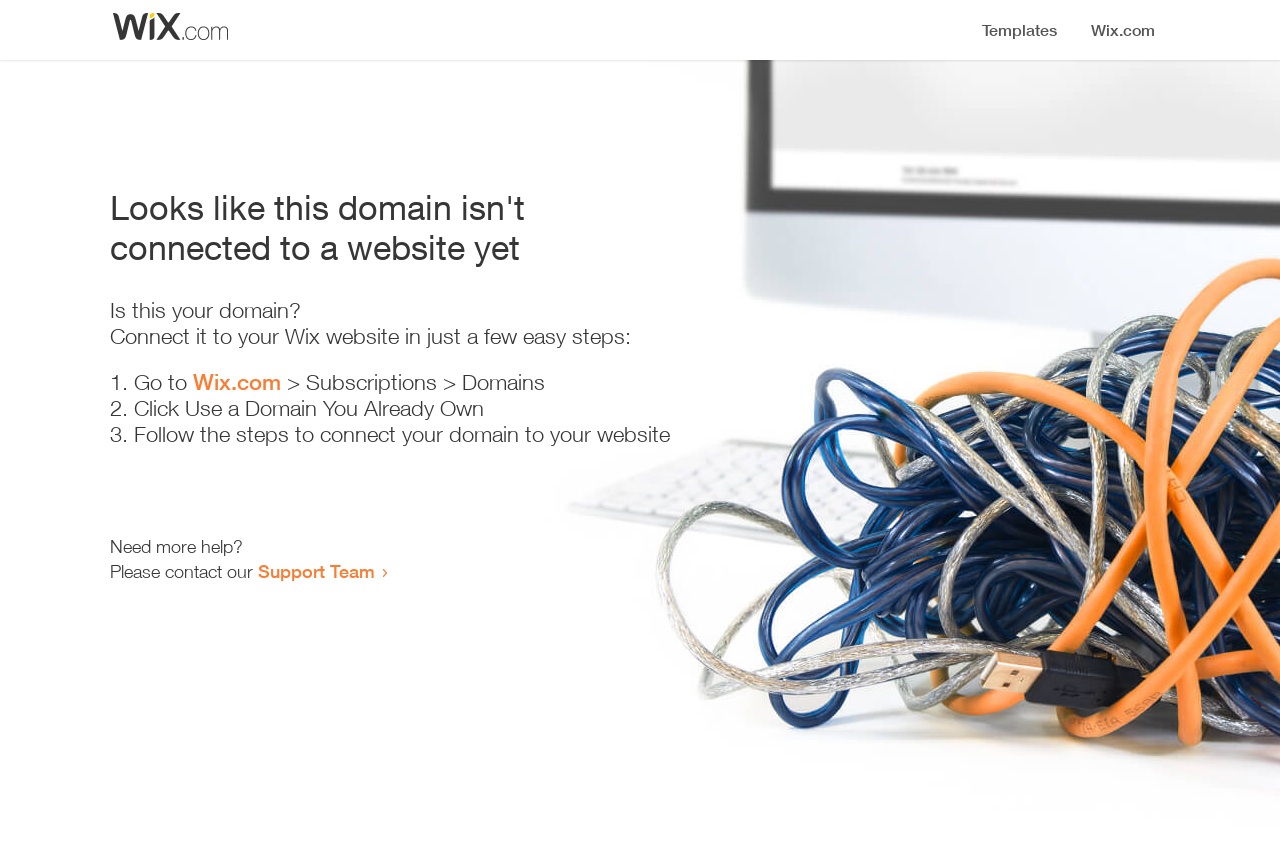Please provide the bounding box coordinate of the region that matches the element description: Support Team. Coordinates should be in the format (top-left x, top-left y, bottom-right x, bottom-right y) and all values should be between 0 and 1.

[0.202, 0.666, 0.293, 0.692]